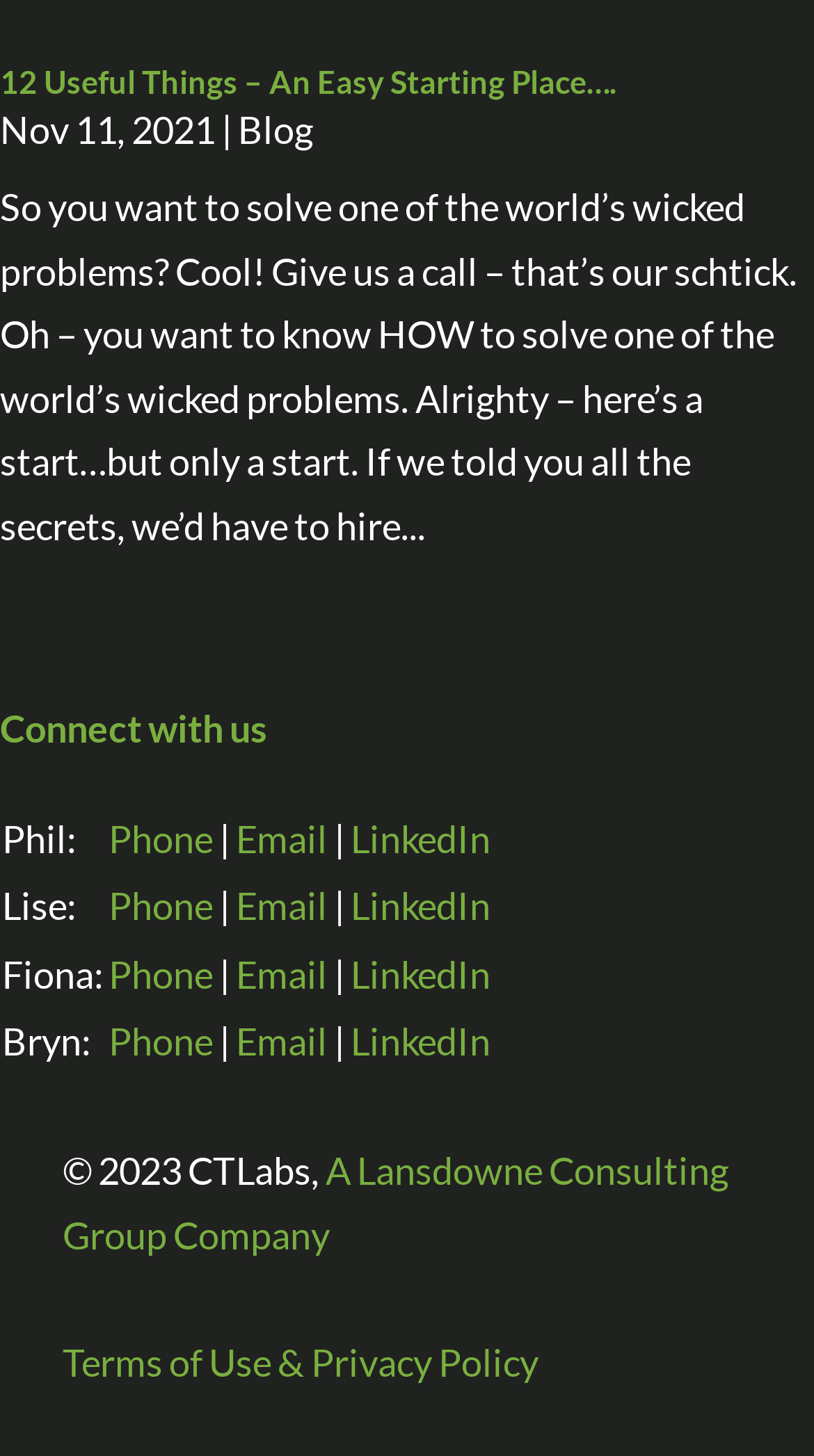Provide your answer in one word or a succinct phrase for the question: 
What are the three ways to contact Phil?

Phone, Email, LinkedIn